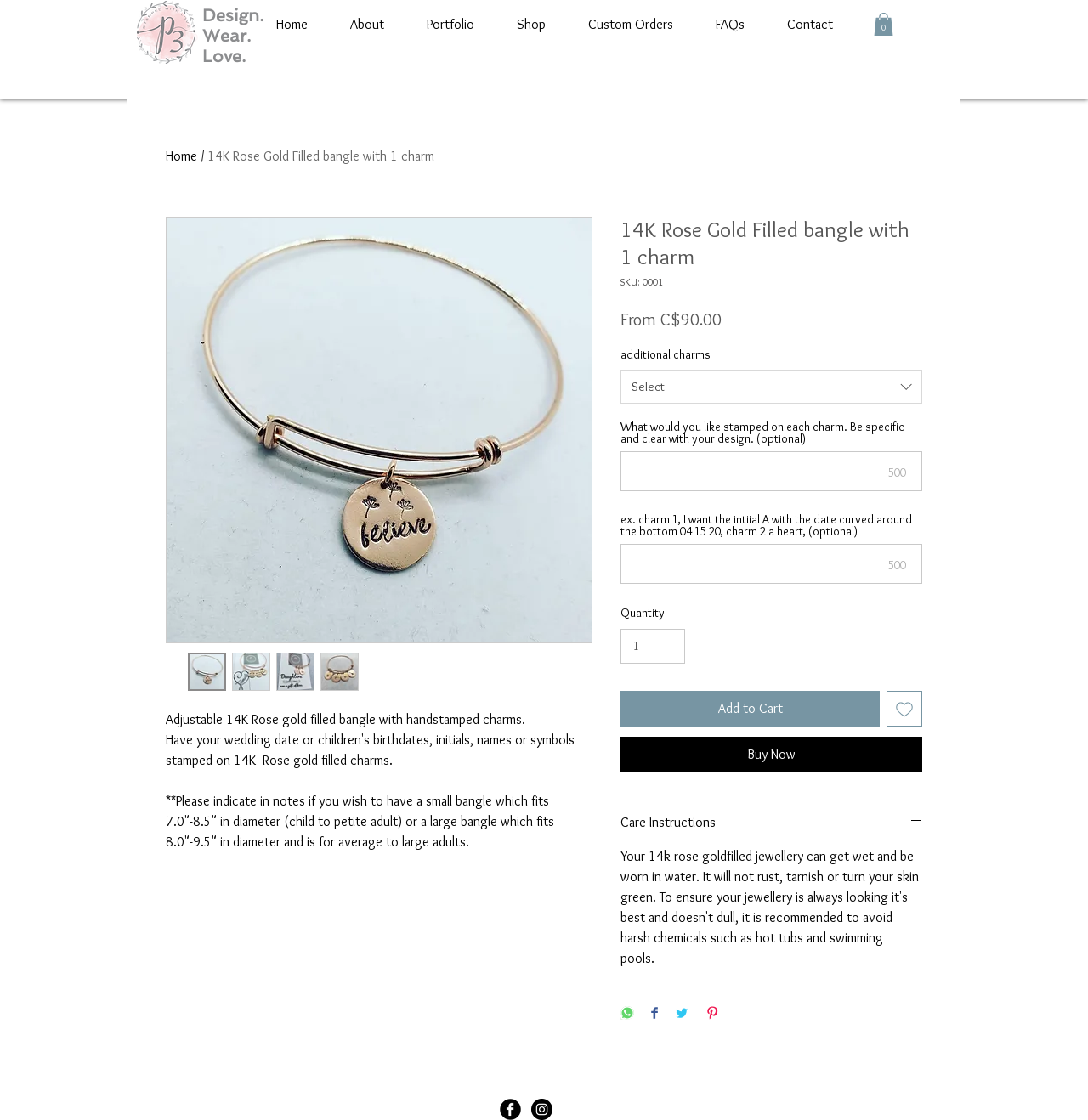Determine the bounding box for the described UI element: "Select".

[0.57, 0.33, 0.848, 0.361]